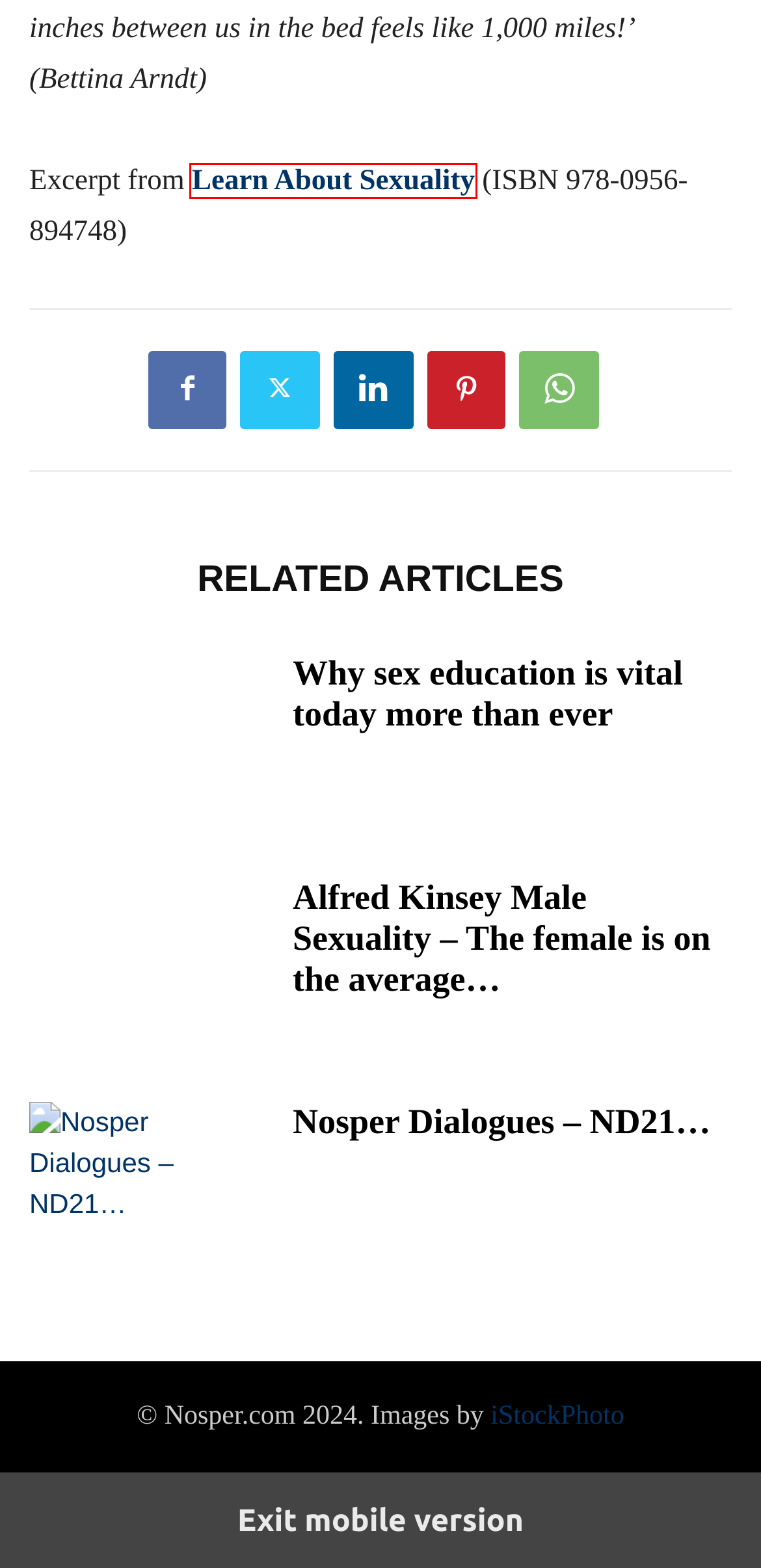You have been given a screenshot of a webpage with a red bounding box around a UI element. Select the most appropriate webpage description for the new webpage that appears after clicking the element within the red bounding box. The choices are:
A. Learn About Sexuality | Love Sex Intimacy
B. Nosper Dialogues – ND21… – Nosper.com
C. LAS | Nosper.com
D. Alfred Kinsey Male Sexuality – The female is on the average… – Nosper.com
E. Why couples struggle to communicate over sex | Nosper.com
F. Summary | Nosper.com
G. Why sex education is vital today more than ever – Nosper.com
H. The misunderstandings behind sexual dysfunction | Learn About Sexuality

A